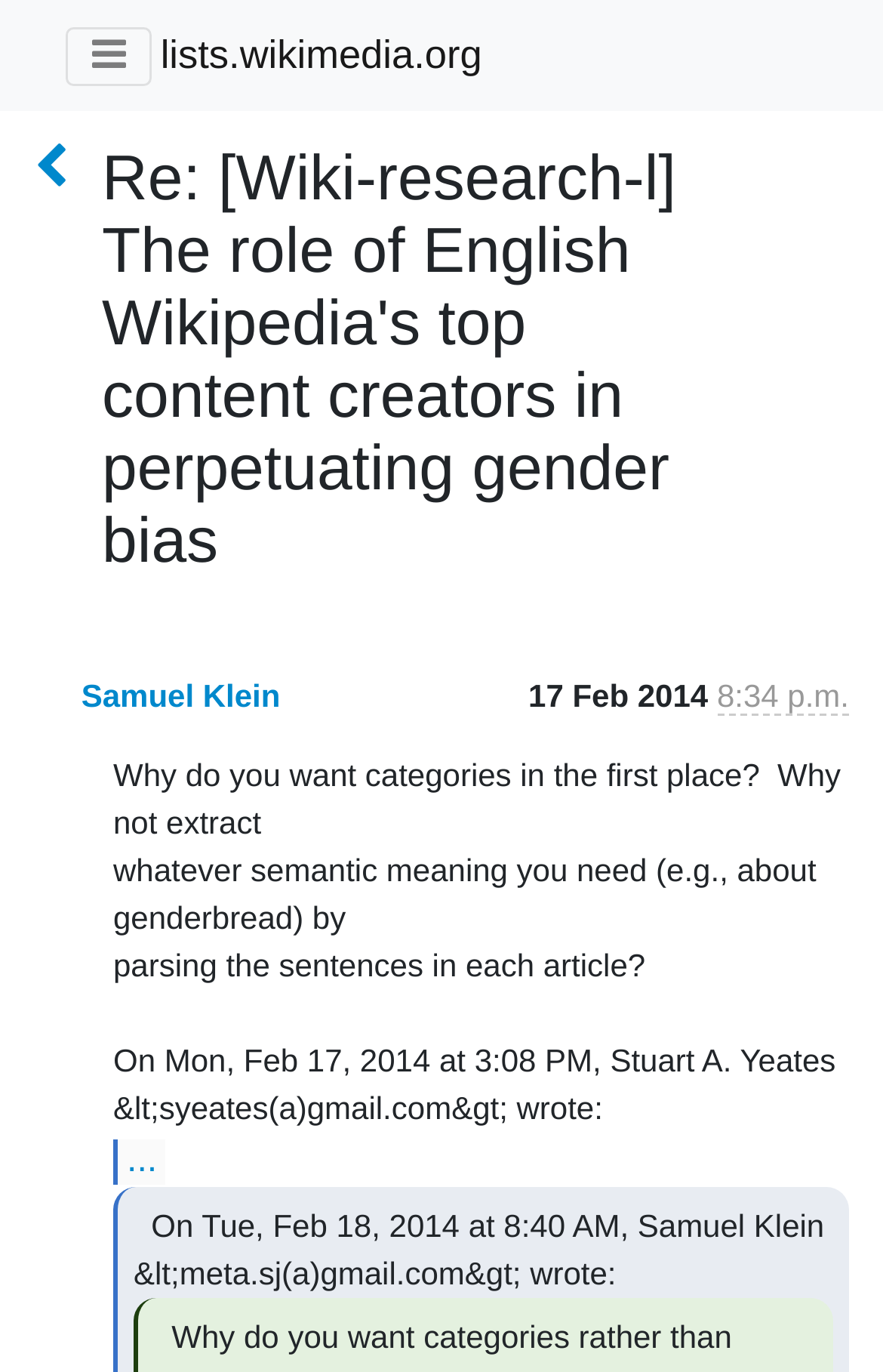What is the date of the email?
Give a one-word or short phrase answer based on the image.

Feb 17, 2014